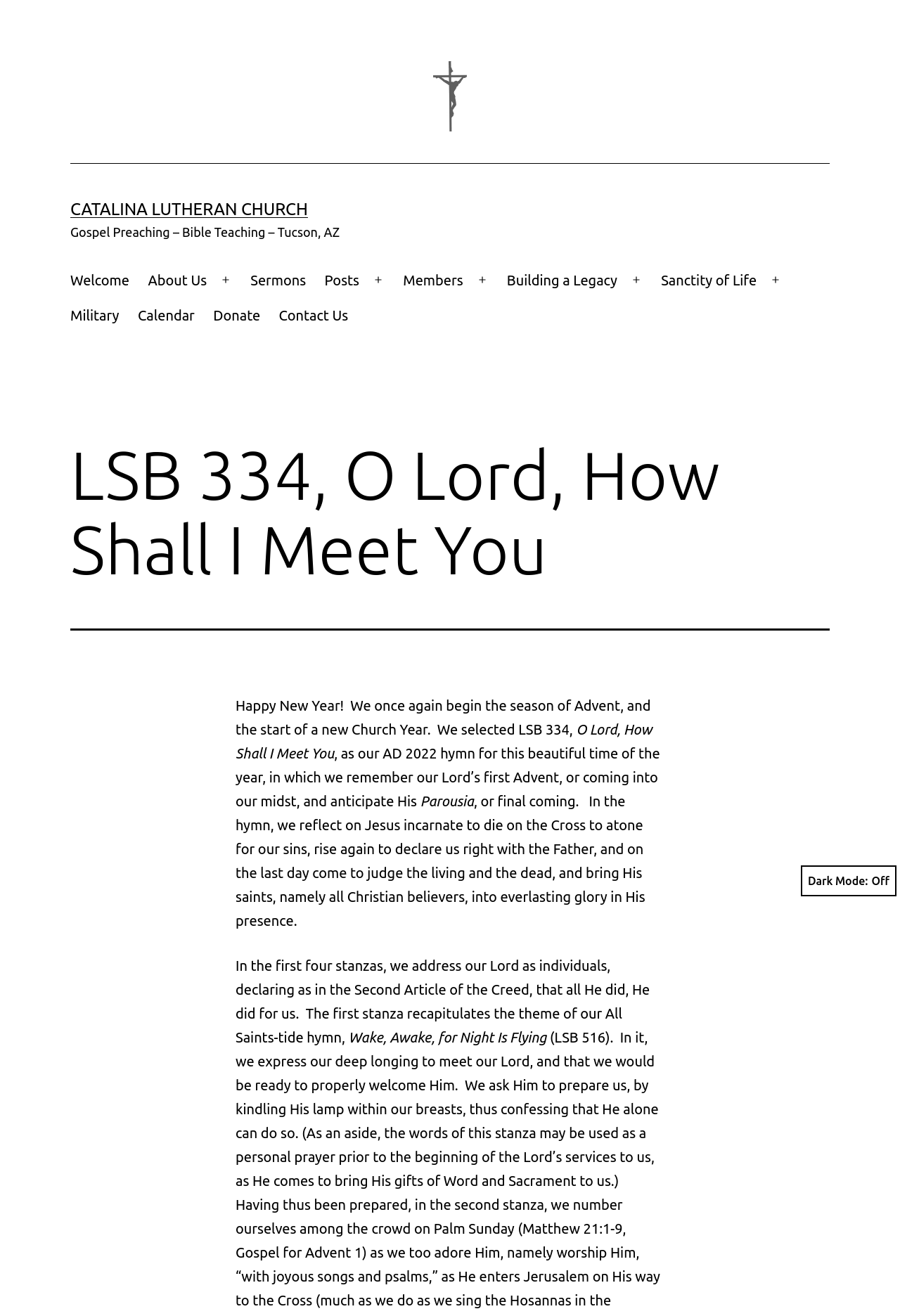Explain the webpage in detail, including its primary components.

The webpage is about Catalina Lutheran Church, with a focus on a specific hymn, LSB 334, "O Lord, How Shall I Meet You". At the top, there is a link to the church's website and an image of the church's logo. Below this, there is a heading that reads "Gospel Preaching – Bible Teaching – Tucson, AZ". 

To the right of this heading, there is a primary navigation menu with several links, including "Welcome", "About Us", "Sermons", "Posts", "Members", "Building a Legacy", "Sanctity of Life", "Military", "Calendar", "Donate", and "Contact Us". 

Below the navigation menu, there is a large section of text that discusses the hymn LSB 334. The text is divided into several paragraphs and explains the meaning and significance of the hymn, including its themes of Advent, Jesus' incarnation, and the final judgment. 

At the very bottom of the page, there is a button to toggle "Dark Mode" on or off.